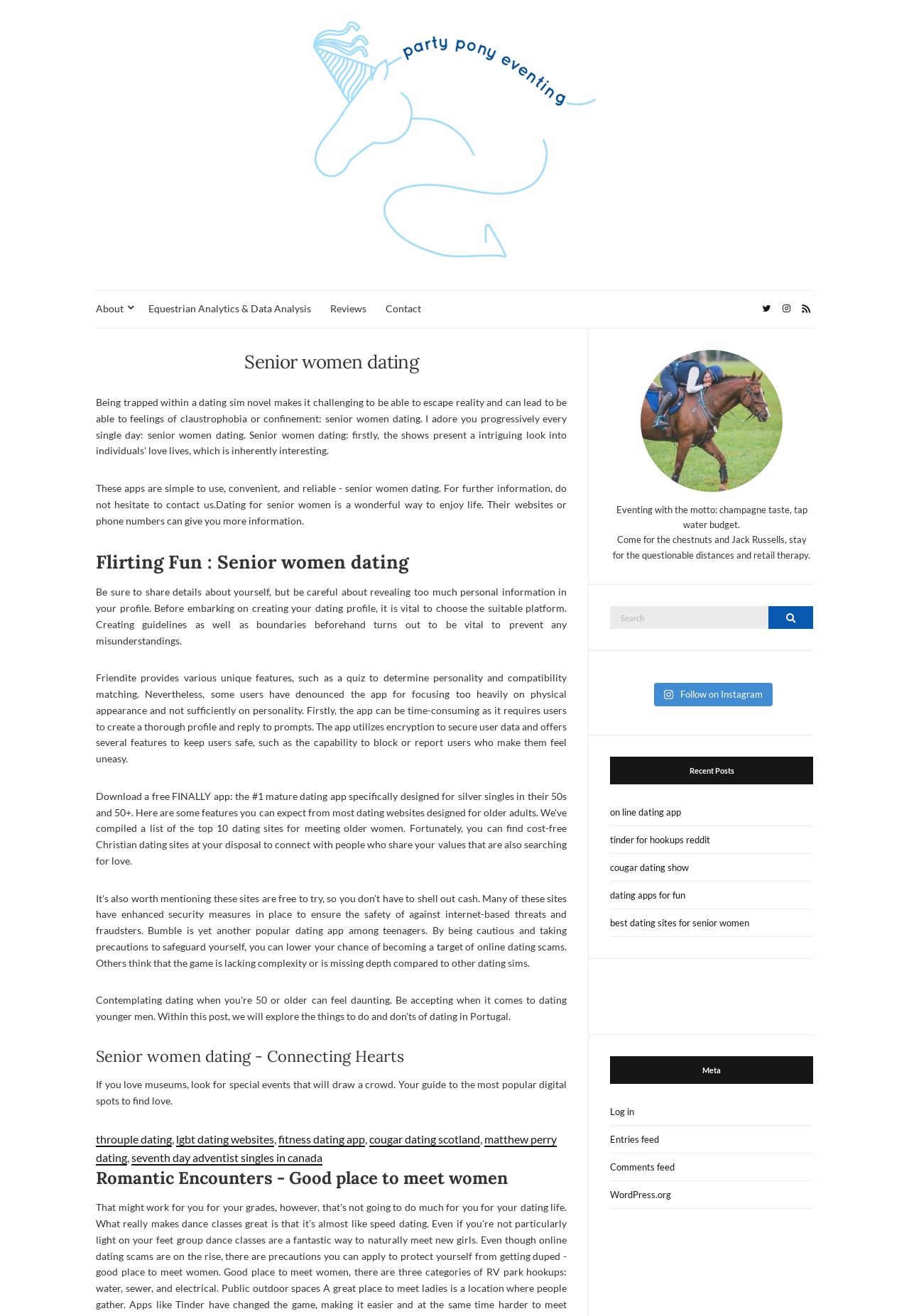What is the search function for?
Answer the question with just one word or phrase using the image.

Search for specific topics